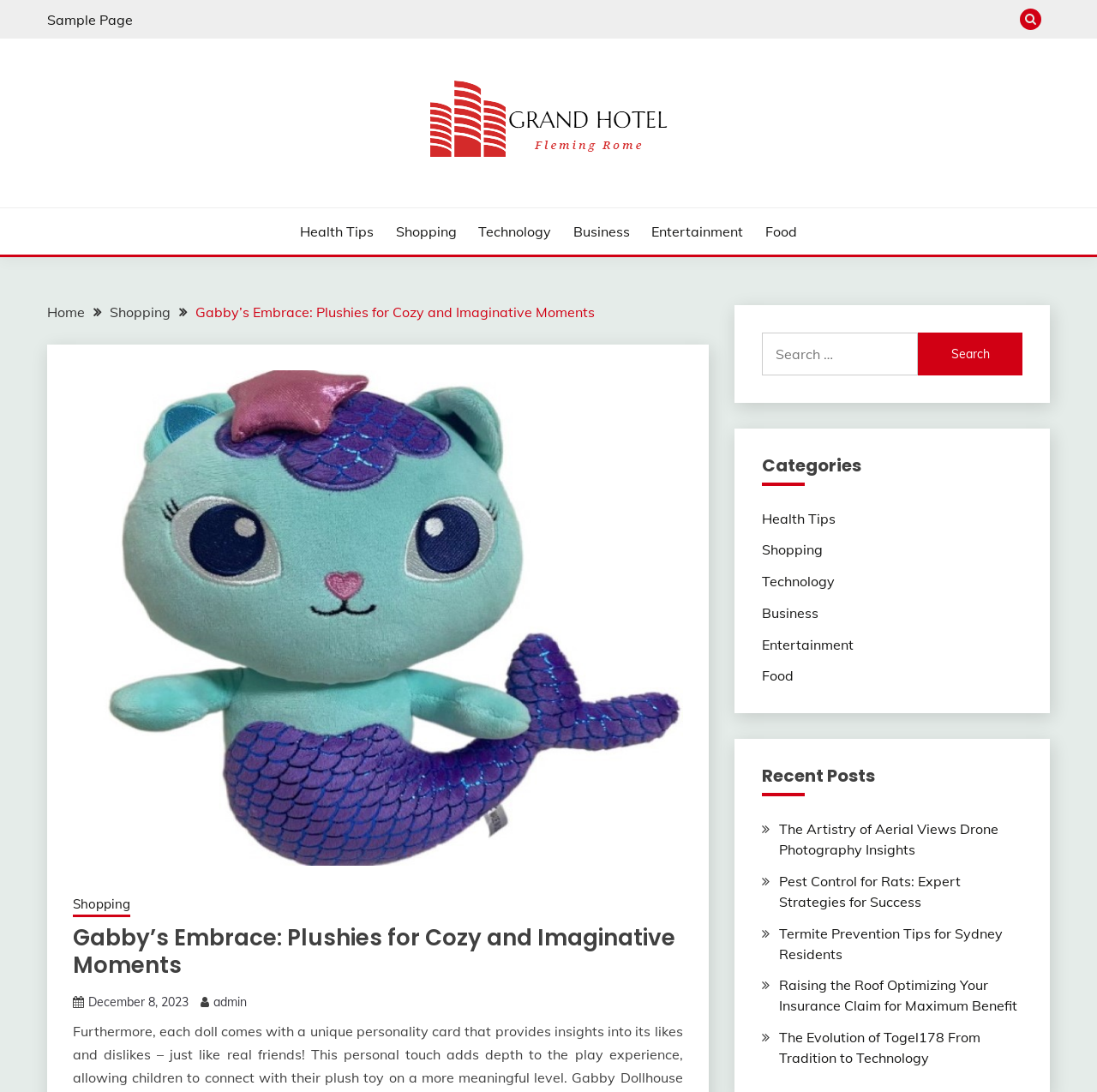What is the main heading of this webpage? Please extract and provide it.

Gabby’s Embrace: Plushies for Cozy and Imaginative Moments